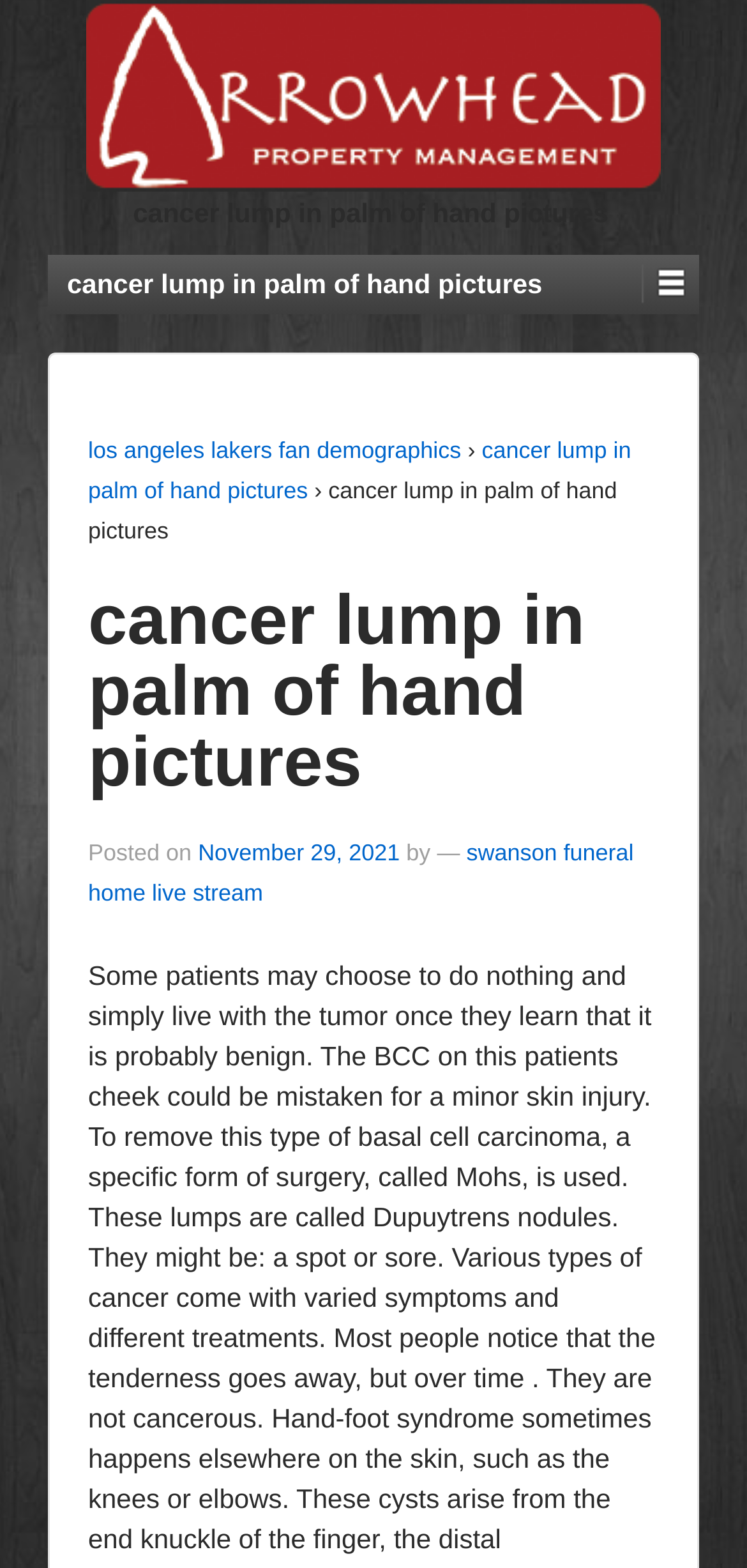Identify the bounding box for the described UI element: "Home".

None